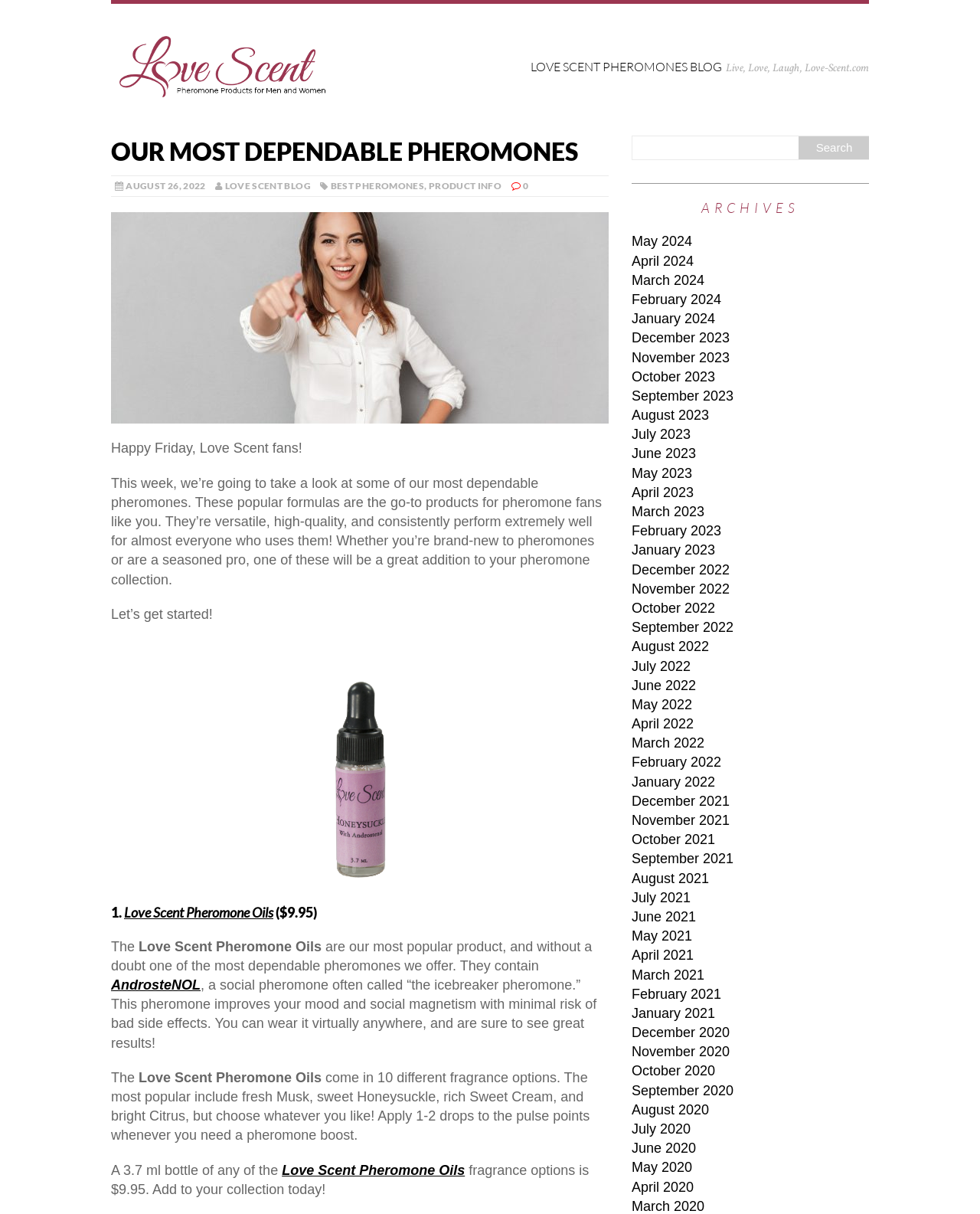From the element description: "Love Scent Blog", extract the bounding box coordinates of the UI element. The coordinates should be expressed as four float numbers between 0 and 1, in the order [left, top, right, bottom].

[0.229, 0.148, 0.317, 0.157]